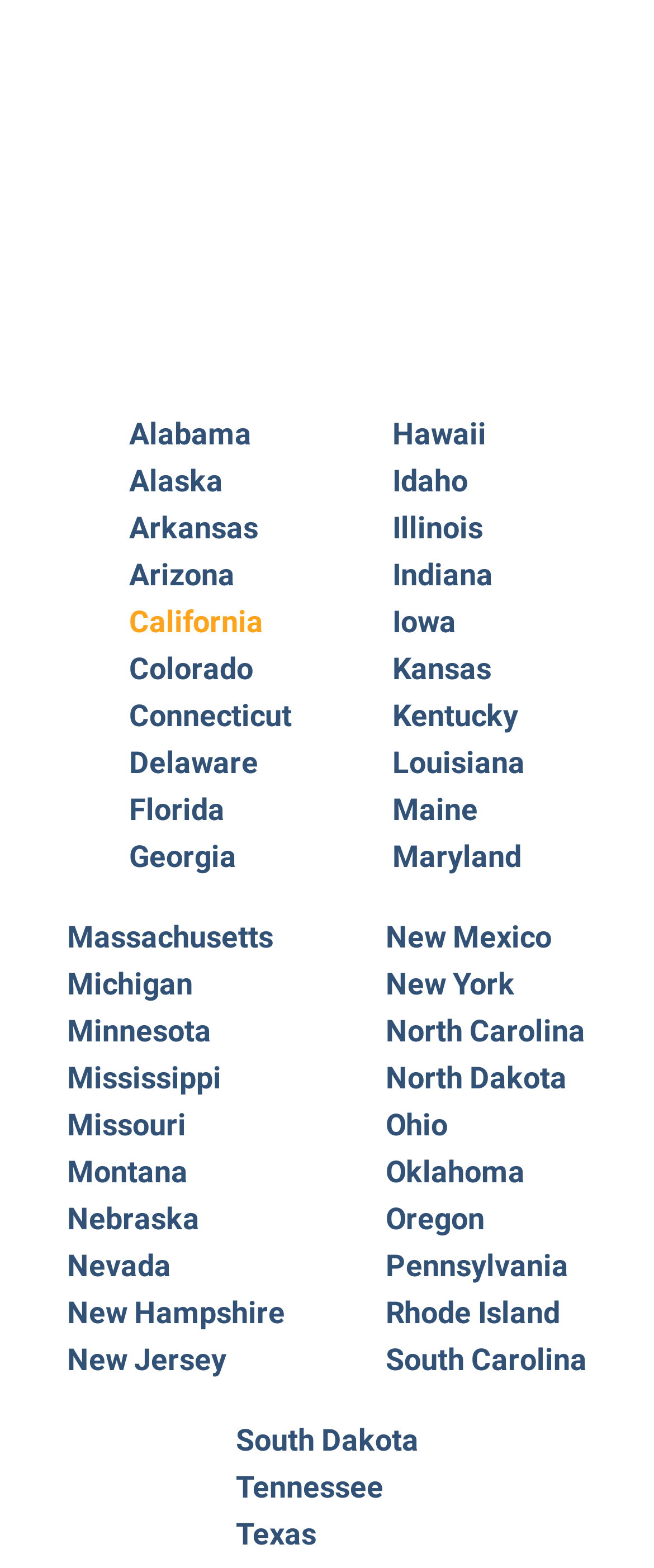Can you pinpoint the bounding box coordinates for the clickable element required for this instruction: "View Texas"? The coordinates should be four float numbers between 0 and 1, i.e., [left, top, right, bottom].

[0.309, 0.964, 0.691, 0.994]